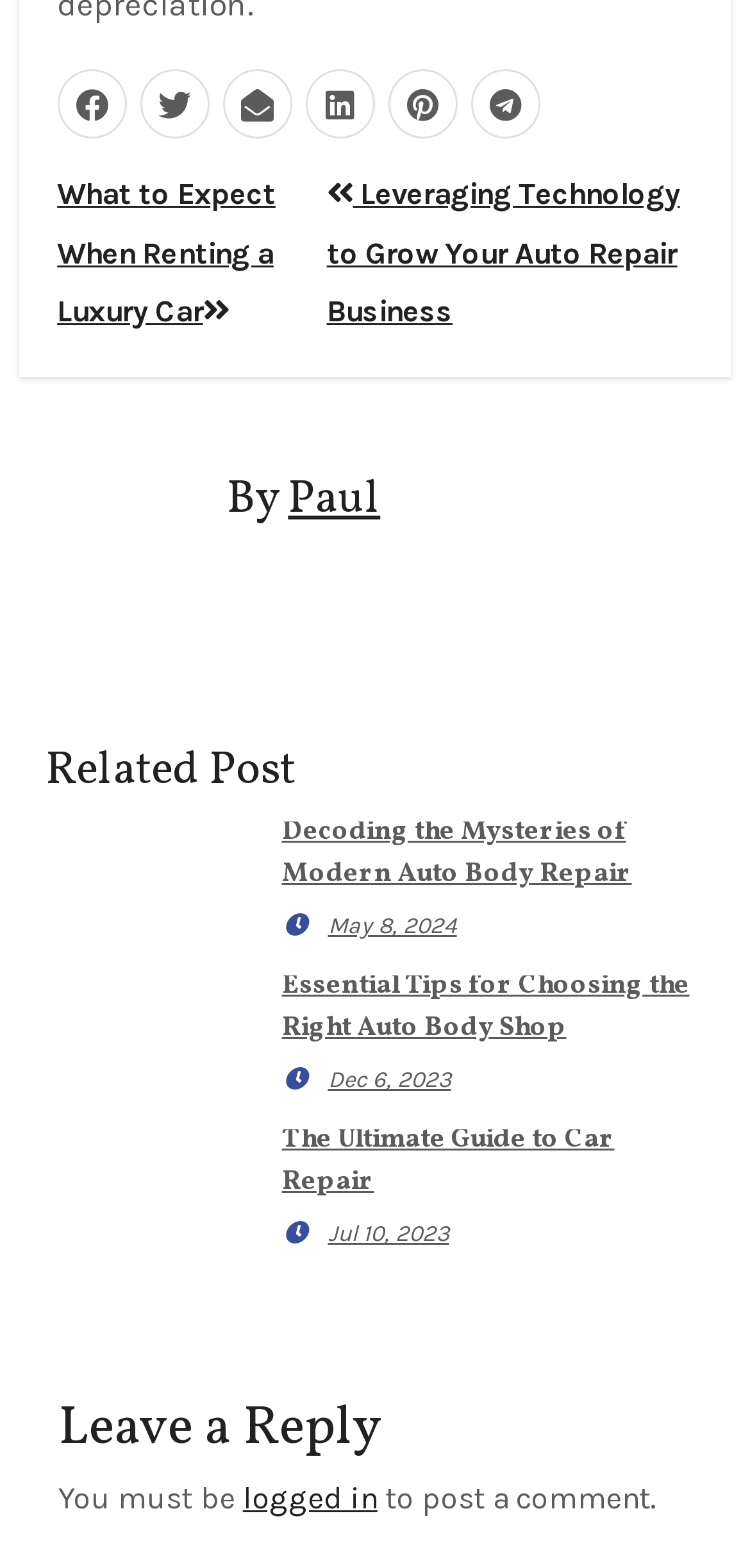Identify the bounding box coordinates of the region that should be clicked to execute the following instruction: "Read the post 'What to Expect When Renting a Luxury Car'".

[0.076, 0.112, 0.367, 0.21]